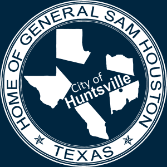Provide an in-depth description of the image.

The image features a circular emblem reflecting the identity of Huntsville, Texas, highlighting its historical significance. At the center, the phrase "HOME OF GENERAL SAM HOUSTON" is prominently displayed, surrounded by a stylized map outline representing the region. The name "City of Huntsville" is inscribed within the emblem, emphasizing the community's pride. The design is framed by a distinctive border that adds elegance, incorporating stars that symbolize Texas heritage. This emblem serves as a visual representation of Huntsville's cultural and historical legacy, making it an important symbol for the city.